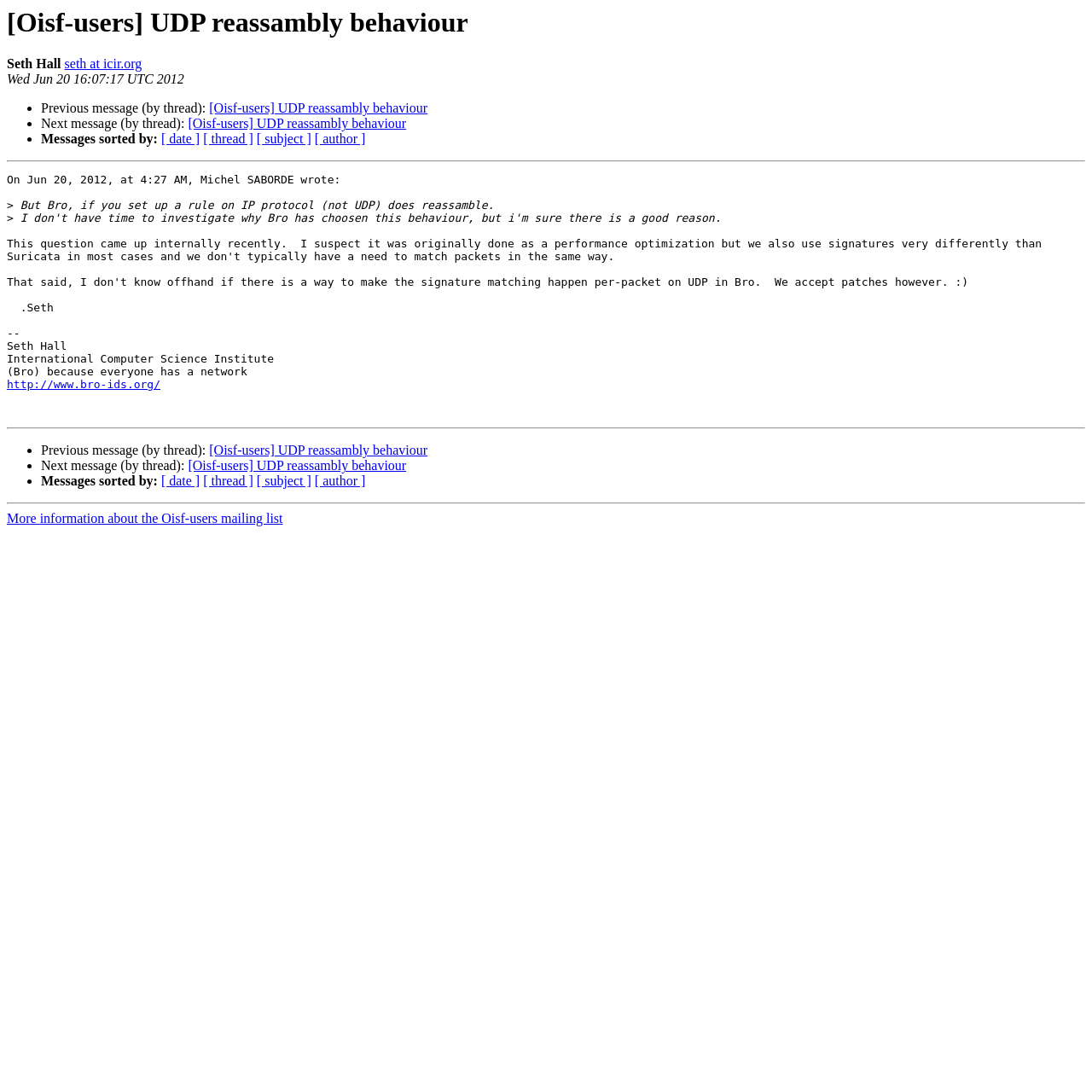How many links are there in the webpage?
Refer to the screenshot and respond with a concise word or phrase.

11